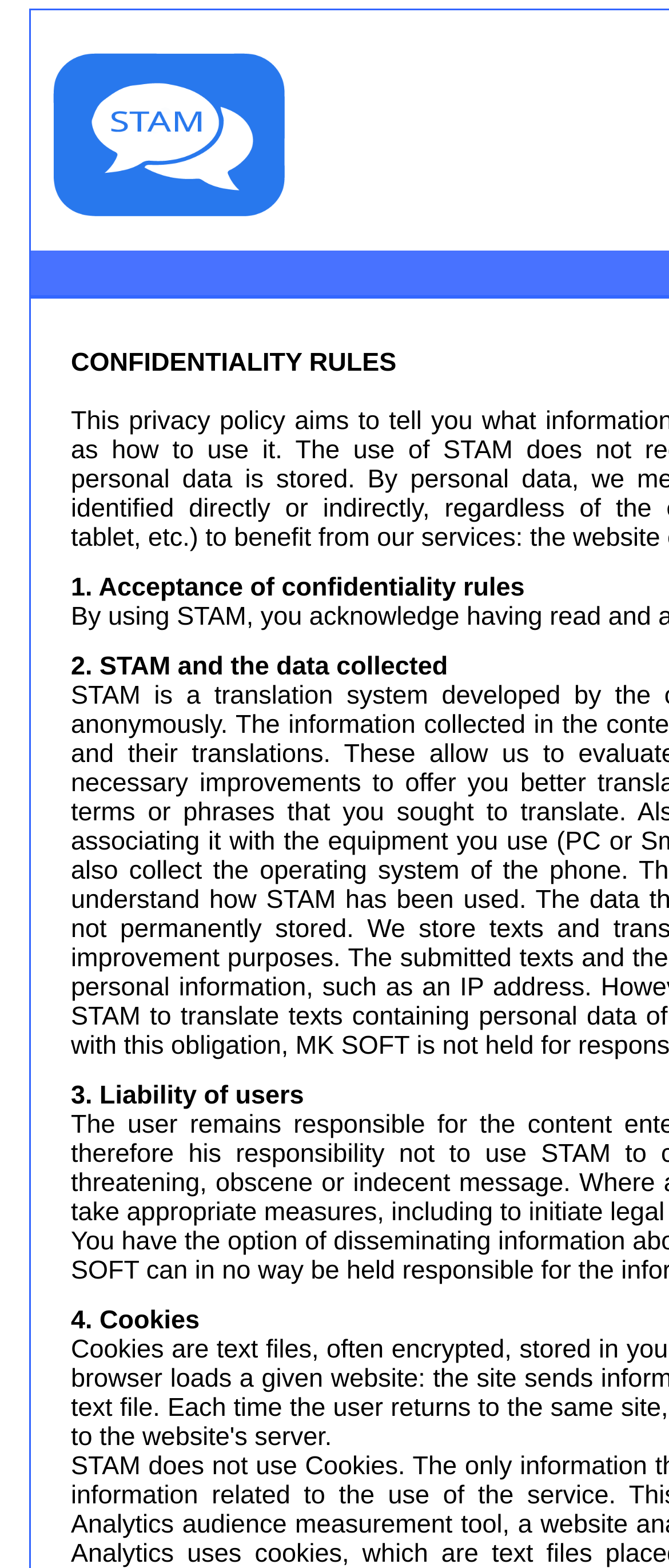What is the link text next to '2. STAM and the data collected'?
Look at the image and answer with only one word or phrase.

MK SOFT